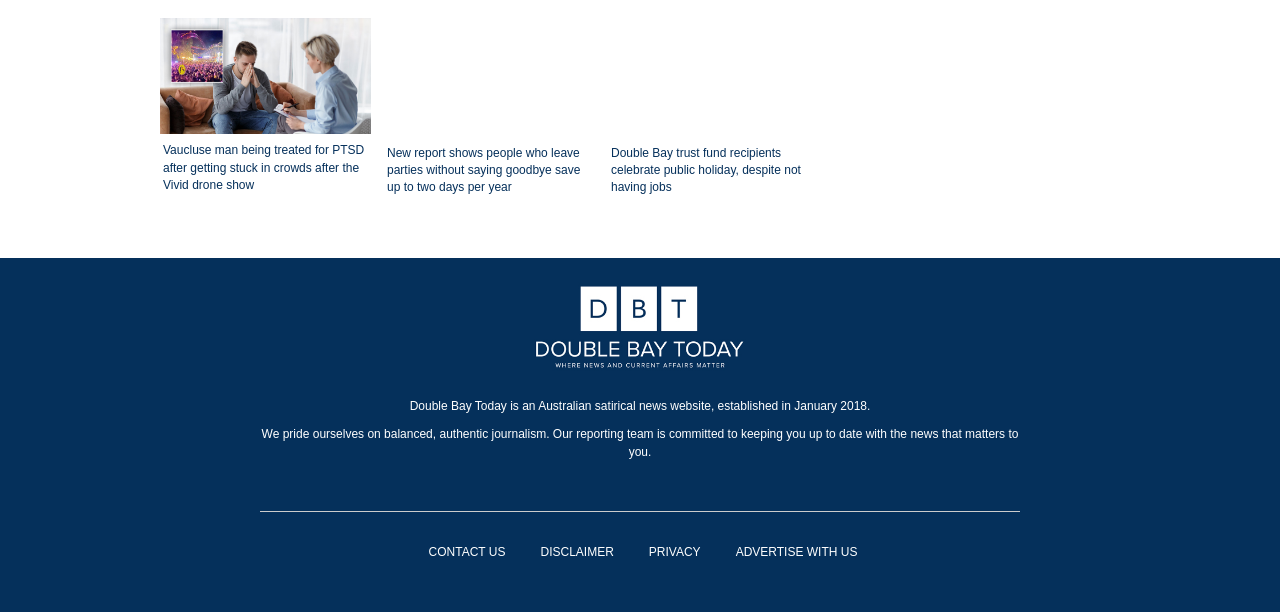Analyze the image and deliver a detailed answer to the question: What is the logo image located?

I determined the location of the logo image by analyzing the bounding box coordinates of the image element with the description 'Logo-retina', which has coordinates [0.383, 0.454, 0.617, 0.616] indicating that it is located in the top-right corner of the webpage.